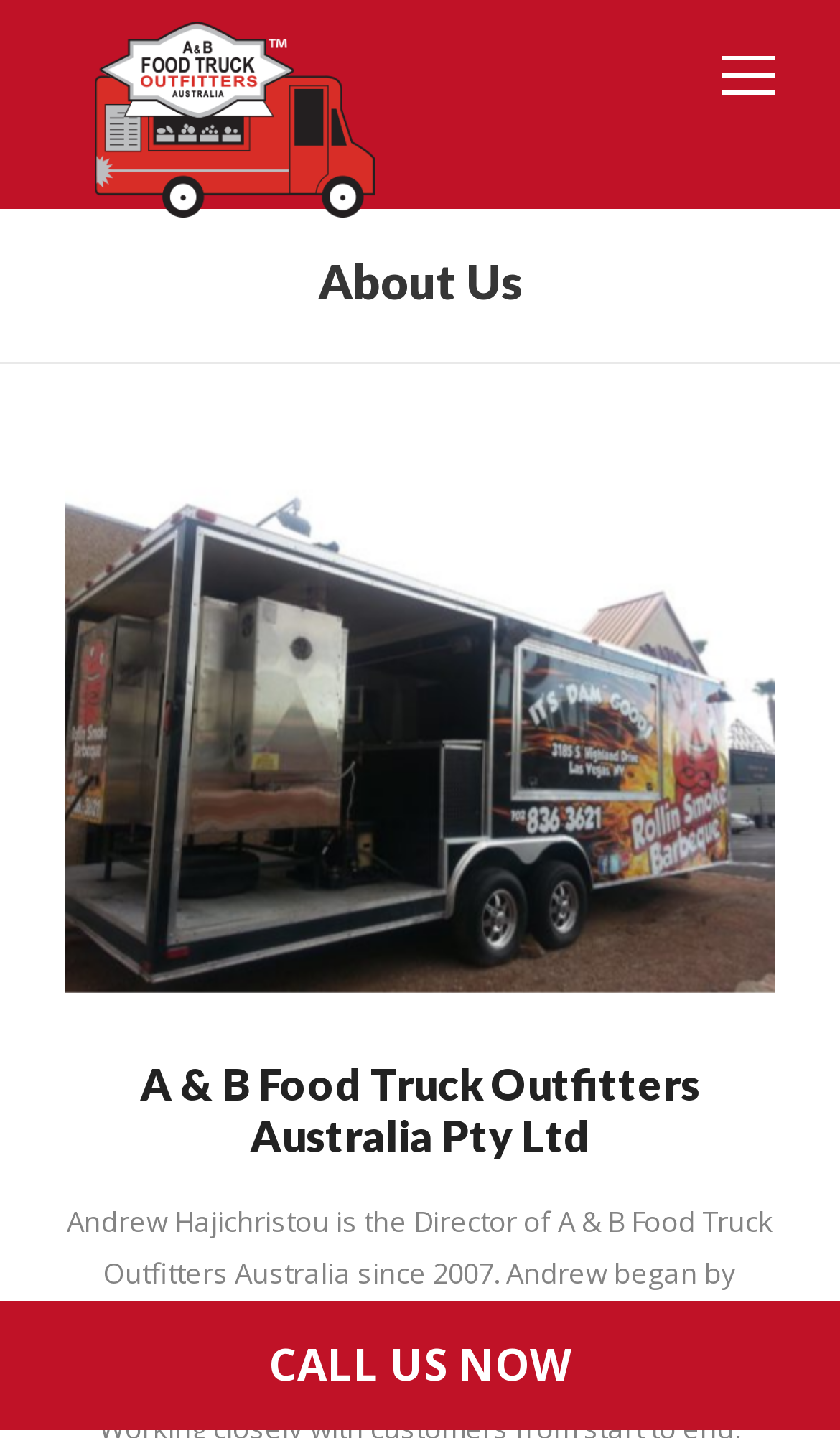What section of the webpage is about the company's history?
Your answer should be a single word or phrase derived from the screenshot.

About Us